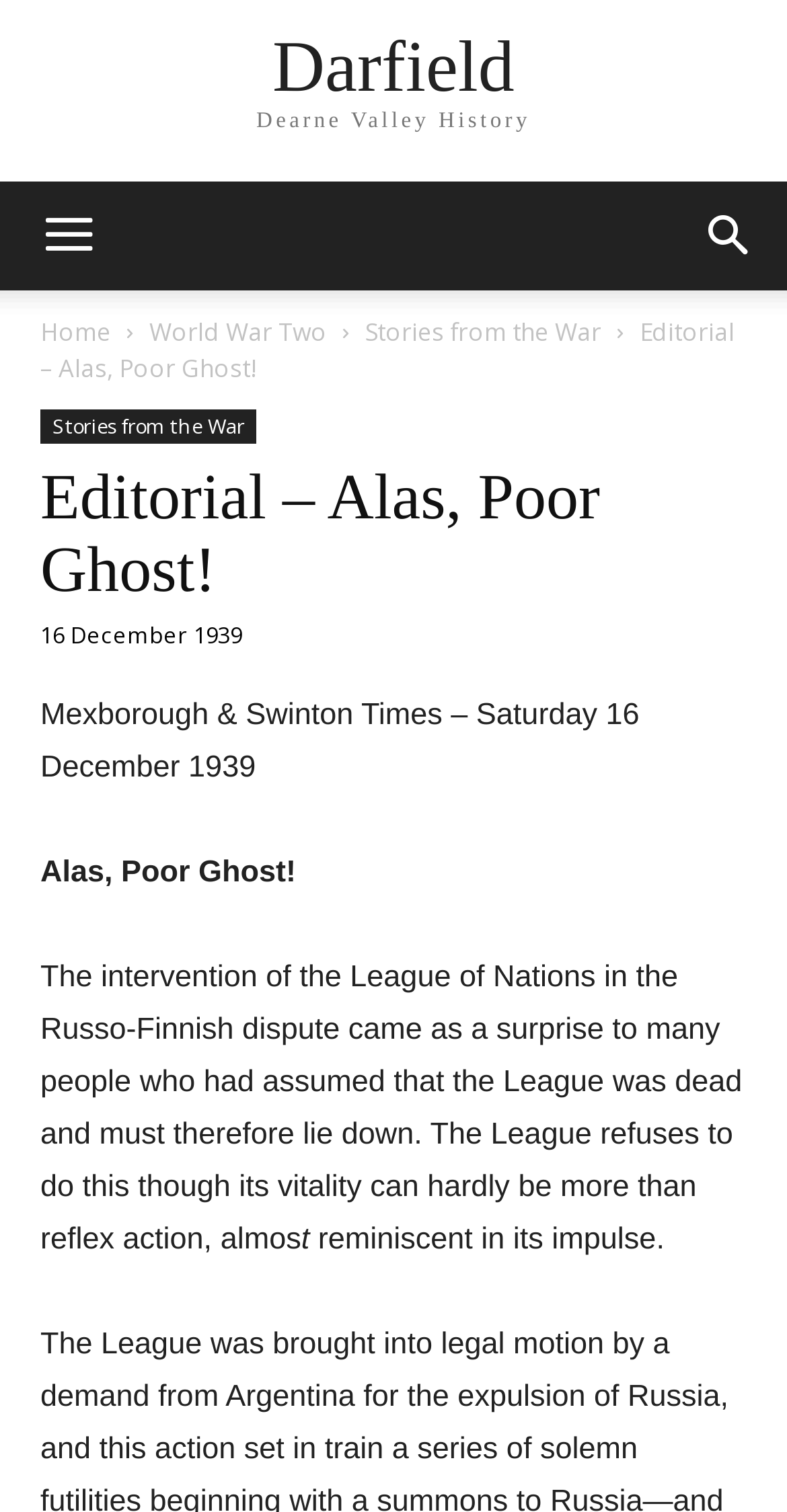Using the webpage screenshot, find the UI element described by Darfield Dearne Valley History. Provide the bounding box coordinates in the format (top-left x, top-left y, bottom-right x, bottom-right y), ensuring all values are floating point numbers between 0 and 1.

[0.167, 0.019, 0.833, 0.101]